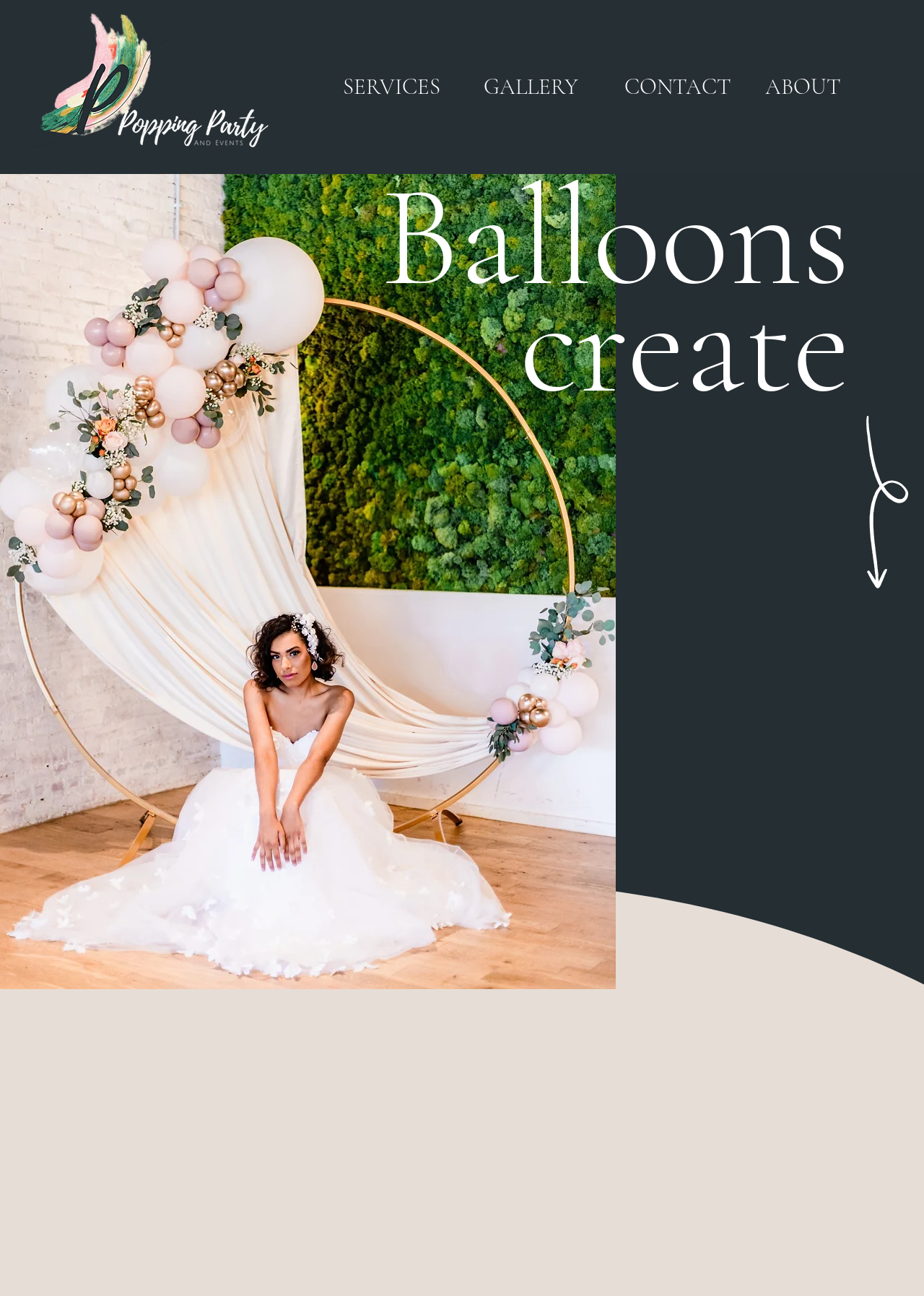What is the color scheme of the logo?
Refer to the image and provide a one-word or short phrase answer.

Pink and green